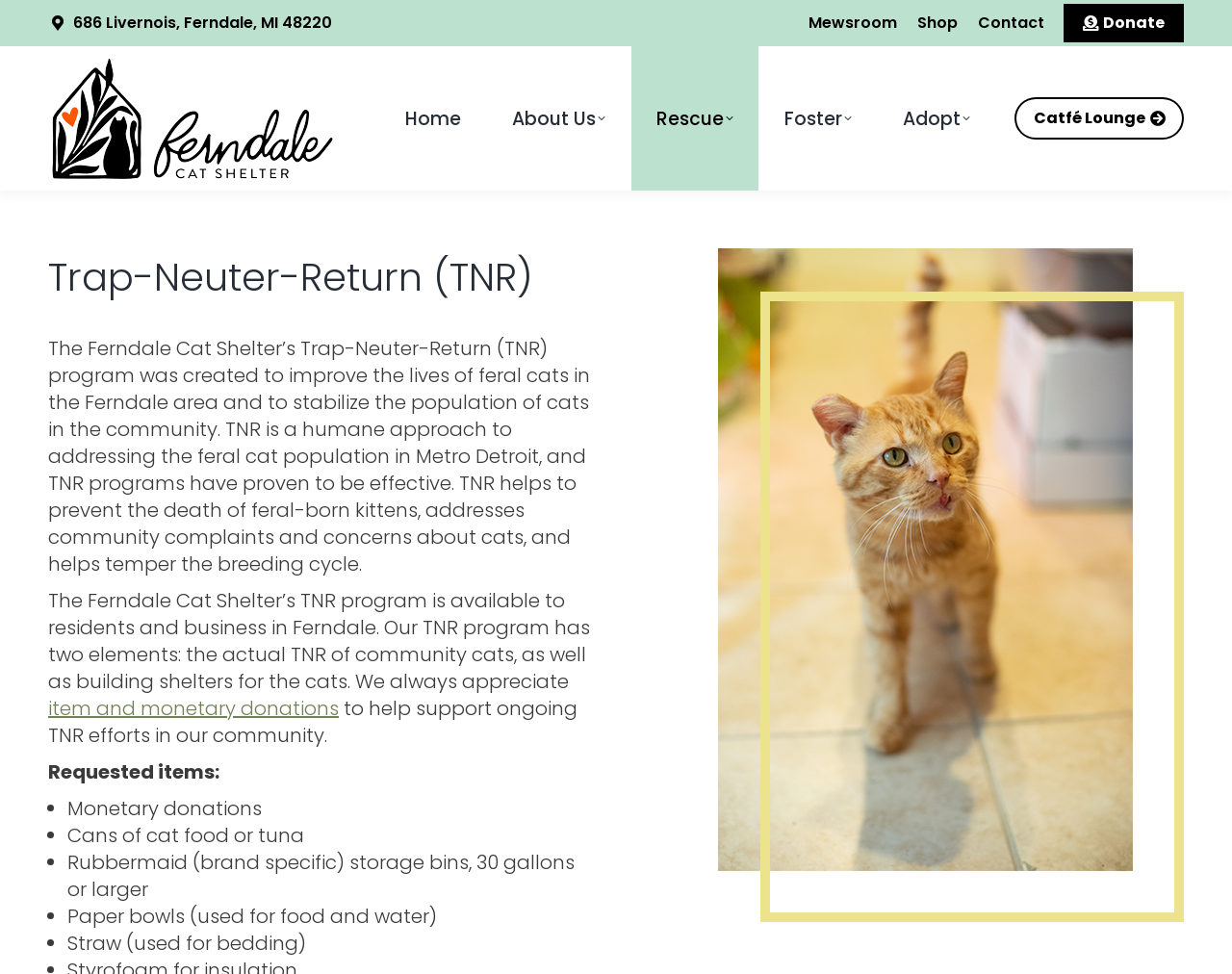Find the bounding box coordinates of the area to click in order to follow the instruction: "Explore Catfé Lounge".

[0.823, 0.1, 0.961, 0.143]